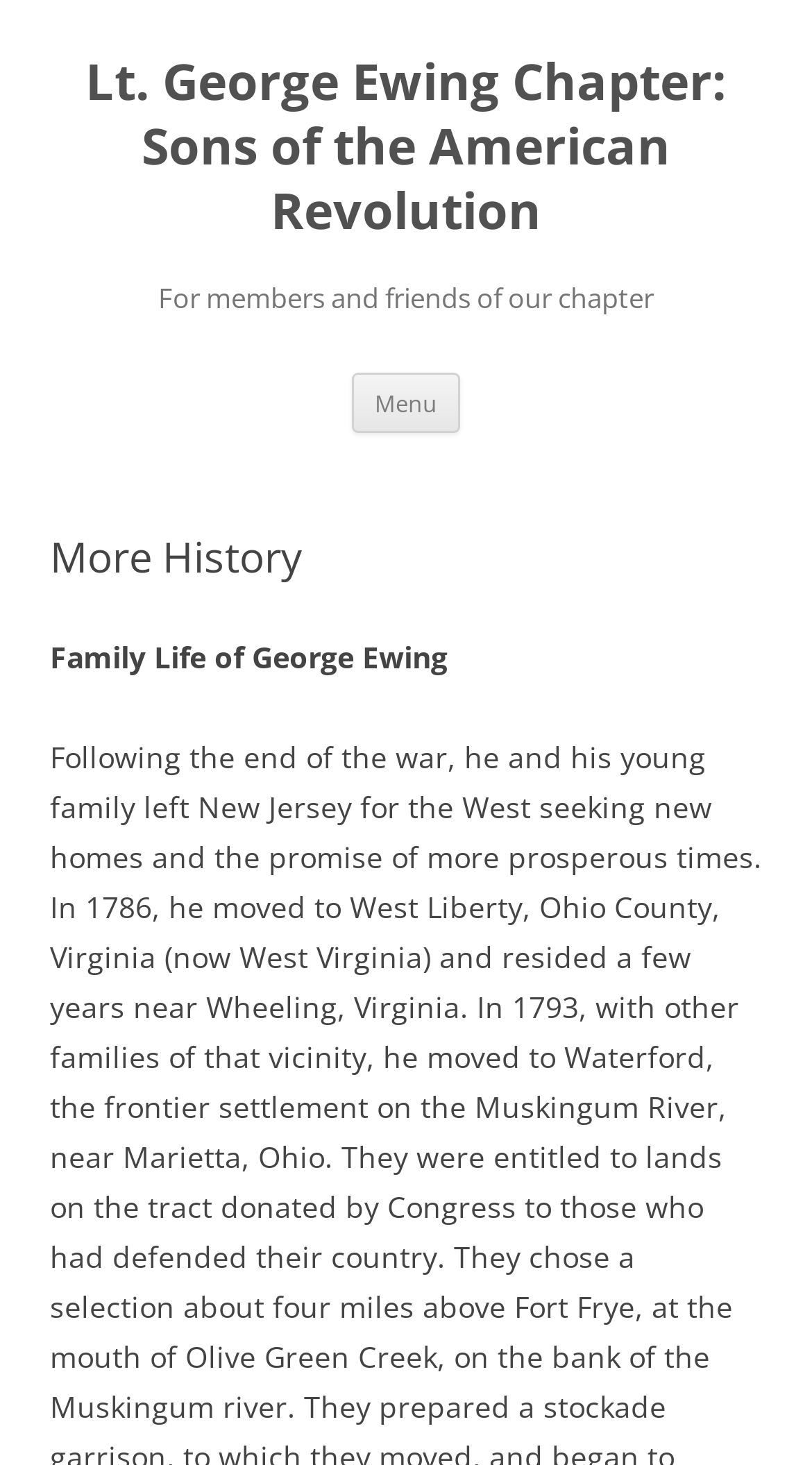Please find and generate the text of the main heading on the webpage.

Lt. George Ewing Chapter: Sons of the American Revolution